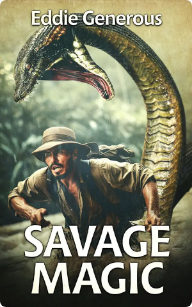What is behind the man?
Answer the question in as much detail as possible.

Behind the man, there is a large, menacing snake with its mouth open, which adds an element of danger and intrigue to the scene, and helps to create a sense of tension and excitement.